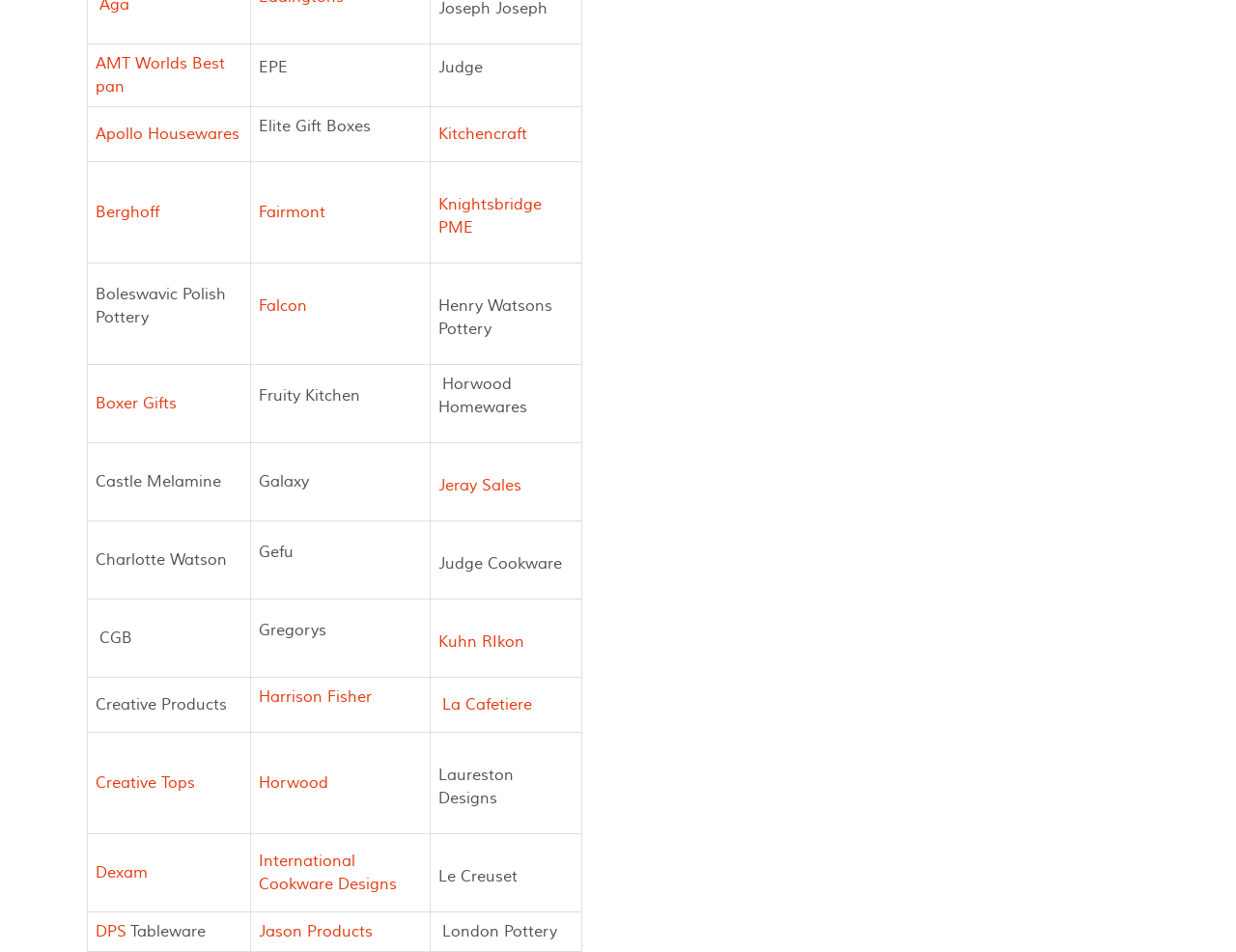Provide a short answer to the following question with just one word or phrase: What is the first brand listed?

AMT Worlds Best pan